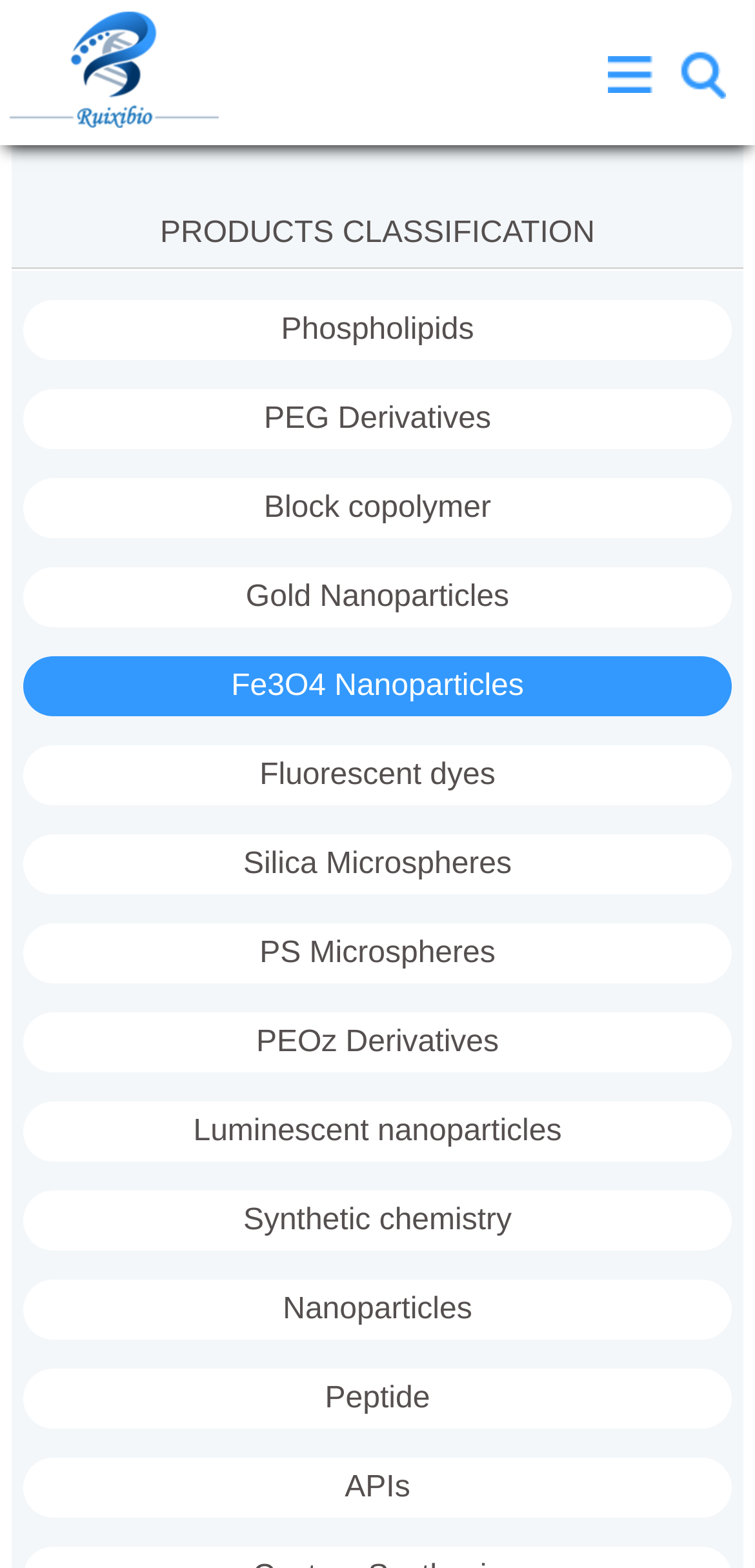Please identify the bounding box coordinates of the region to click in order to complete the task: "View Fe3O4 Nanoparticles". The coordinates must be four float numbers between 0 and 1, specified as [left, top, right, bottom].

[0.03, 0.419, 0.97, 0.457]